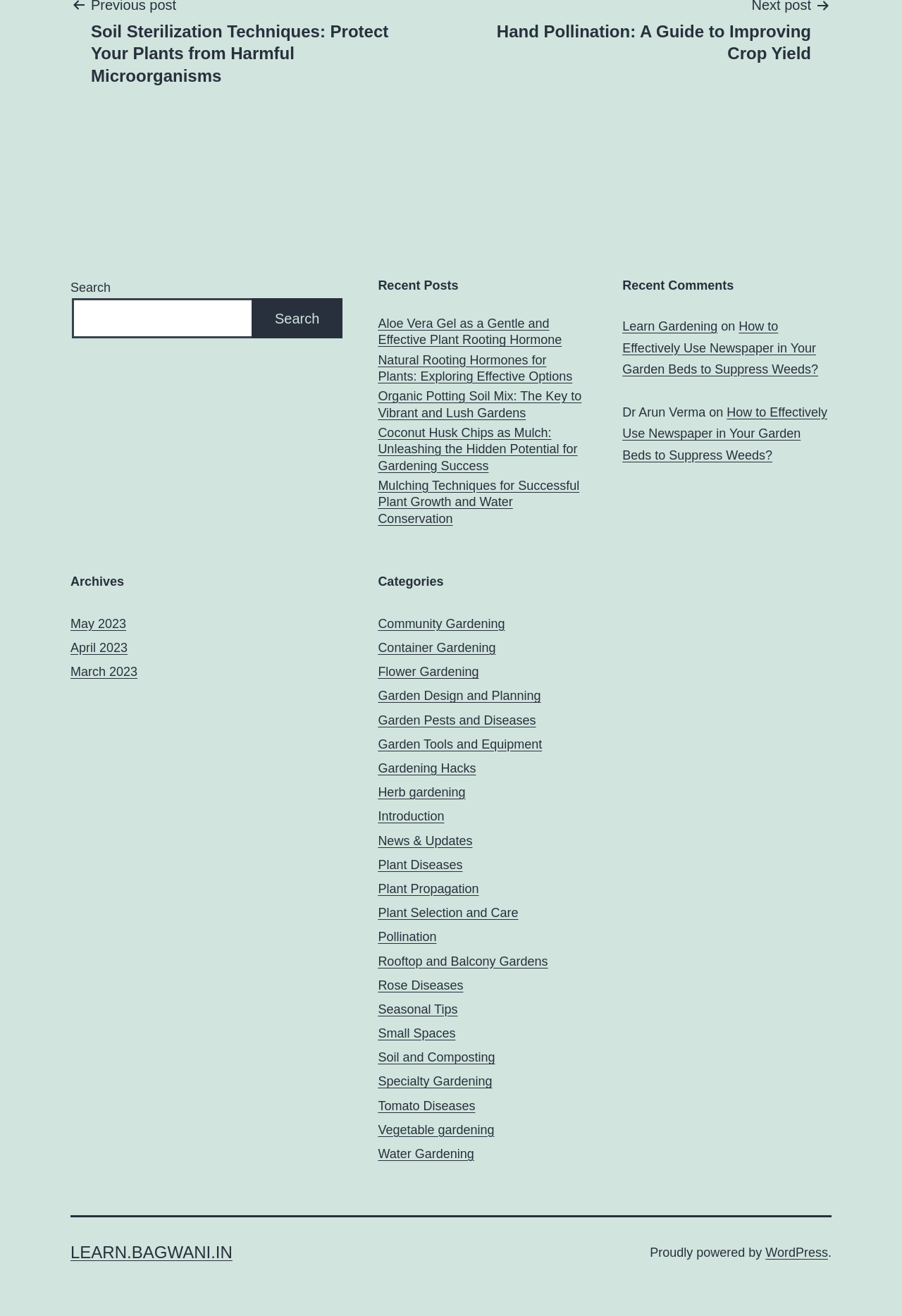What is the name of the website?
Refer to the screenshot and answer in one word or phrase.

Learn Bagwani